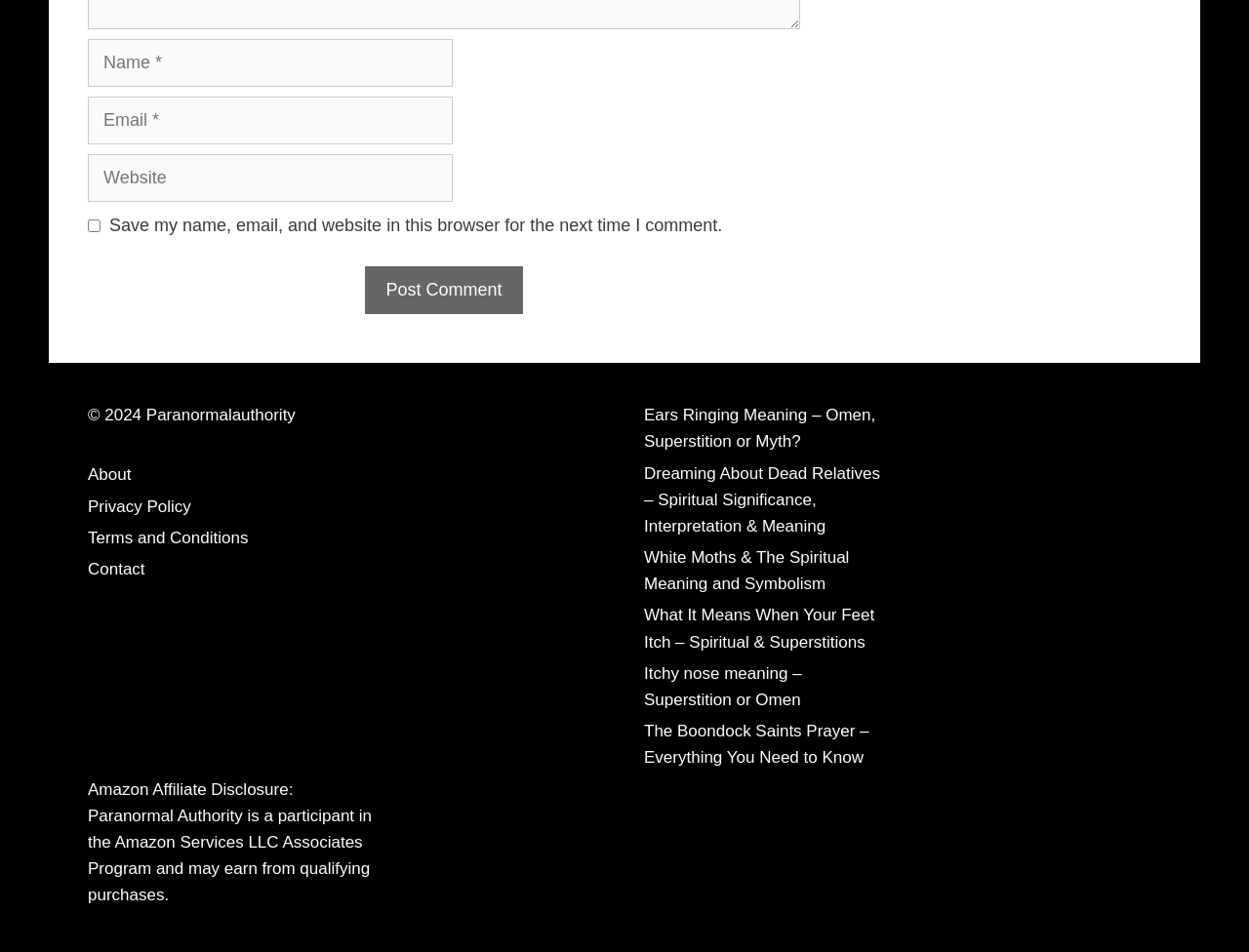From the given element description: "Privacy Policy", find the bounding box for the UI element. Provide the coordinates as four float numbers between 0 and 1, in the order [left, top, right, bottom].

[0.07, 0.522, 0.153, 0.542]